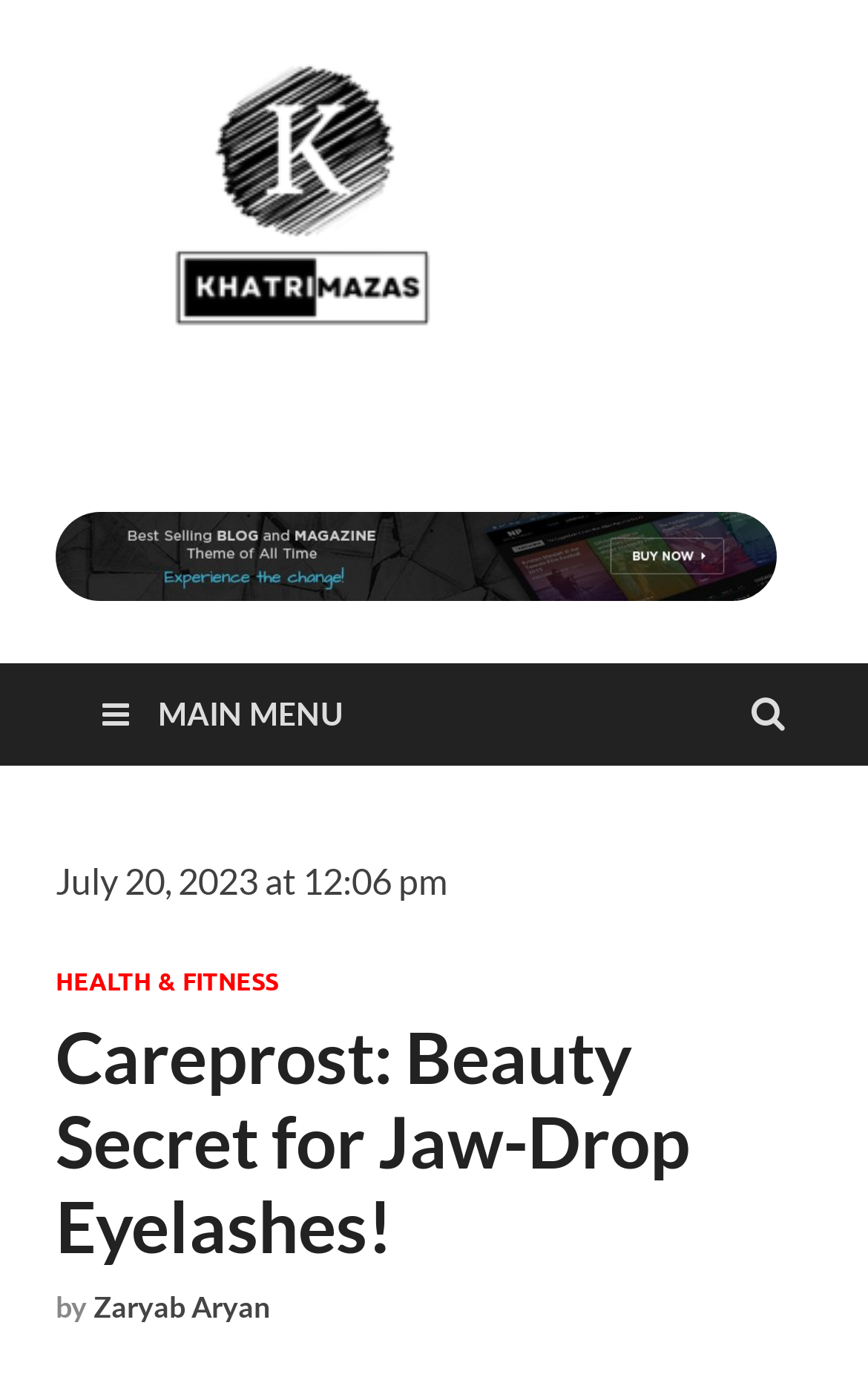What is the logo of the website?
Give a single word or phrase as your answer by examining the image.

Khatrimazas logo